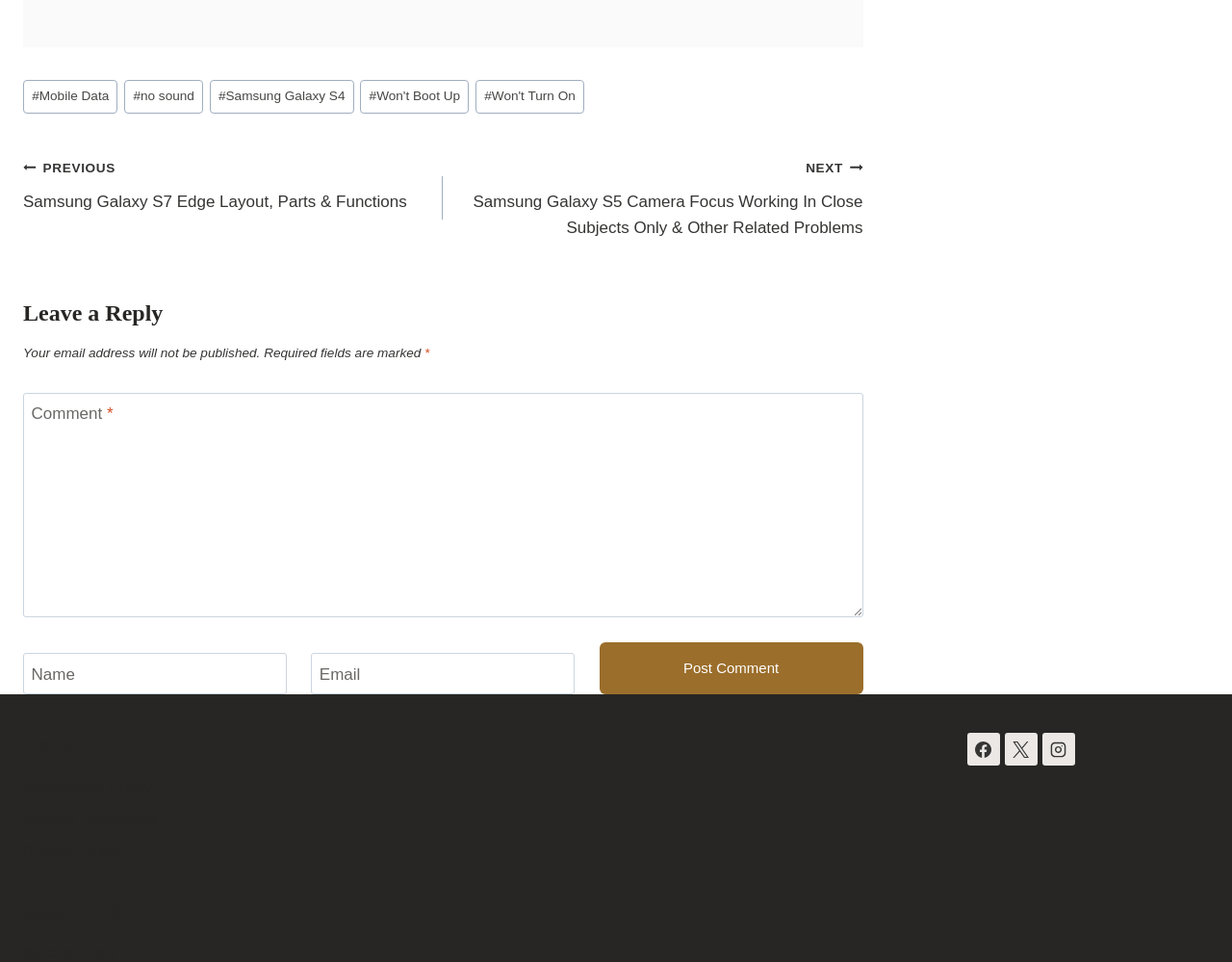What is the purpose of the text box at the top?
Using the image, provide a concise answer in one word or a short phrase.

Comment